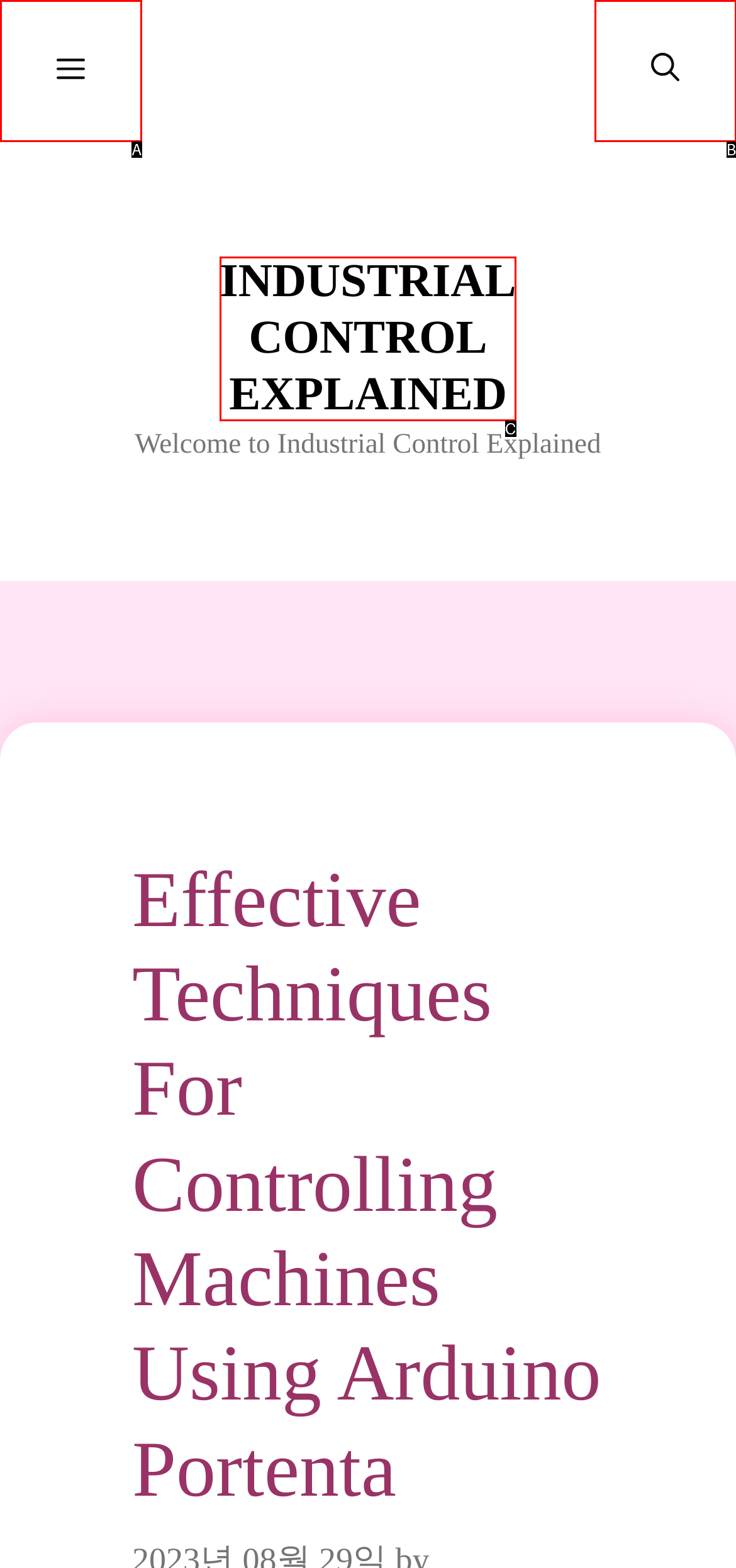Determine the HTML element that aligns with the description: Menu
Answer by stating the letter of the appropriate option from the available choices.

A